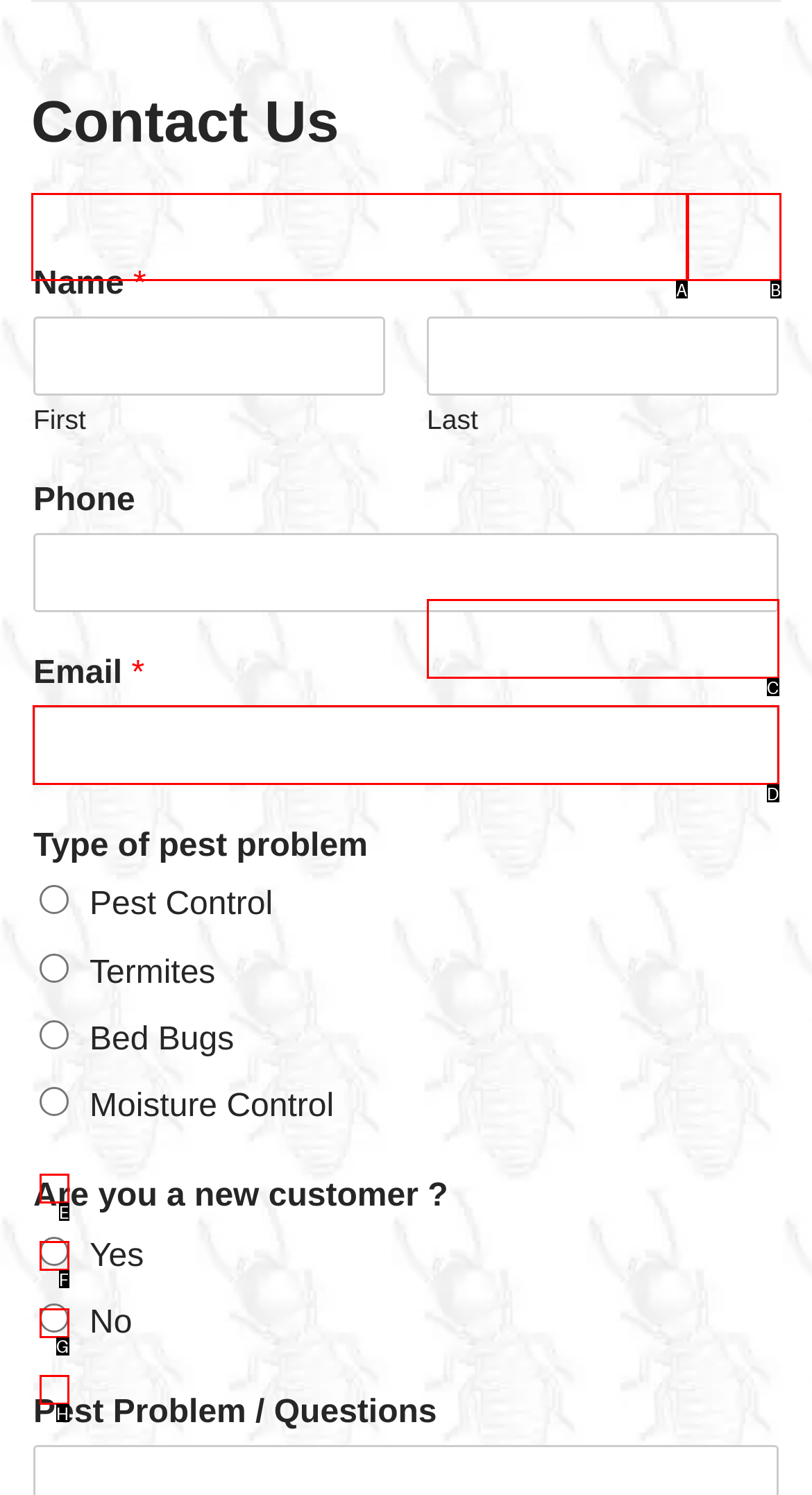Choose the letter of the option you need to click to Type your email address. Answer with the letter only.

D